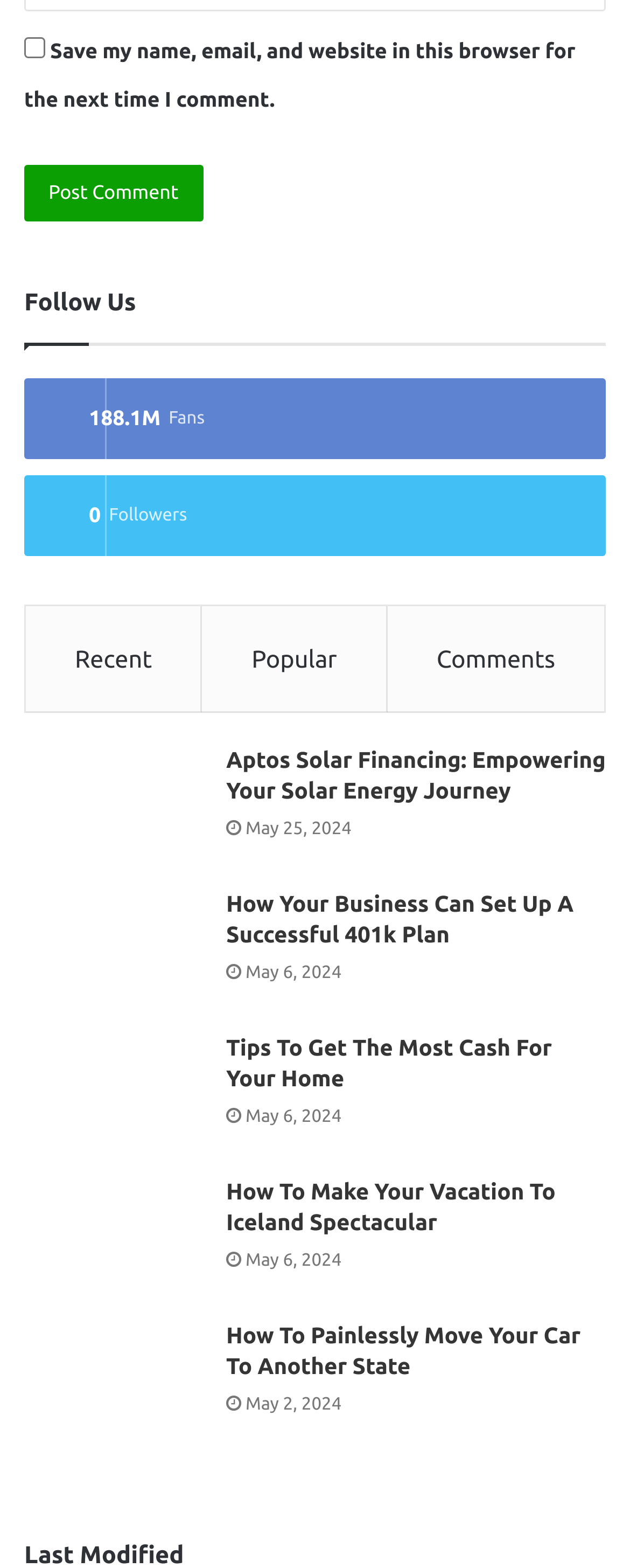Provide the bounding box coordinates for the specified HTML element described in this description: "Volcanoes National Park Rwanda". The coordinates should be four float numbers ranging from 0 to 1, in the format [left, top, right, bottom].

None